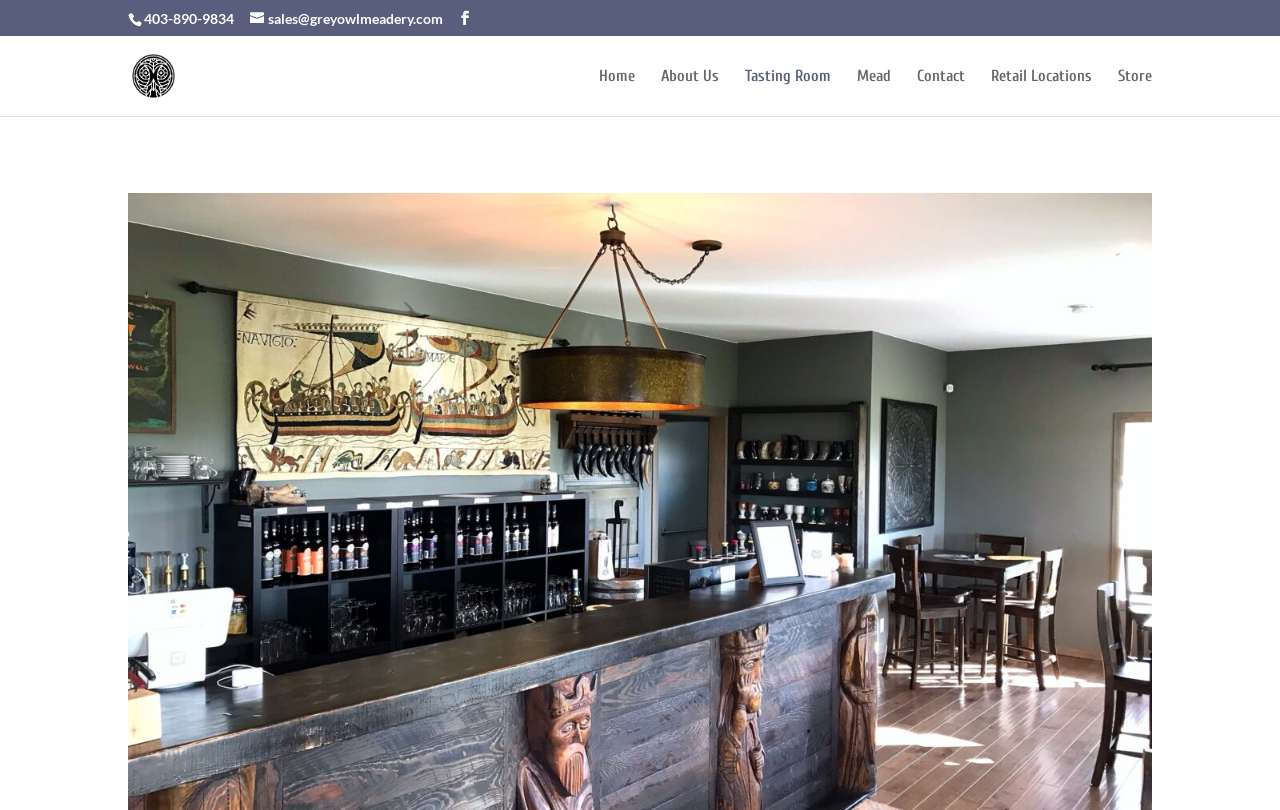How many navigation links are there on the top section of the webpage?
Based on the image, give a concise answer in the form of a single word or short phrase.

7